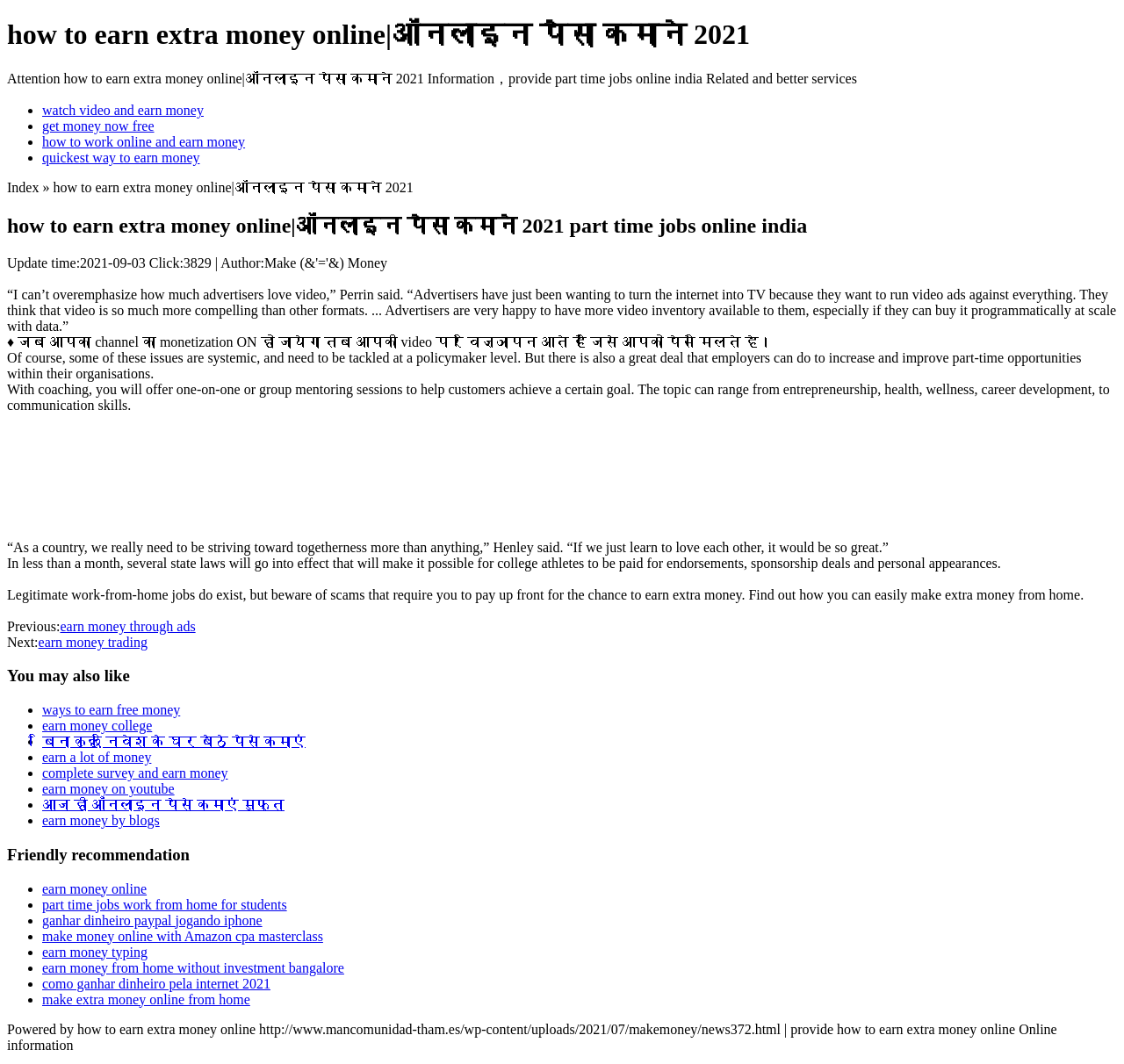Please determine the bounding box coordinates of the clickable area required to carry out the following instruction: "click get money now free". The coordinates must be four float numbers between 0 and 1, represented as [left, top, right, bottom].

[0.038, 0.111, 0.137, 0.125]